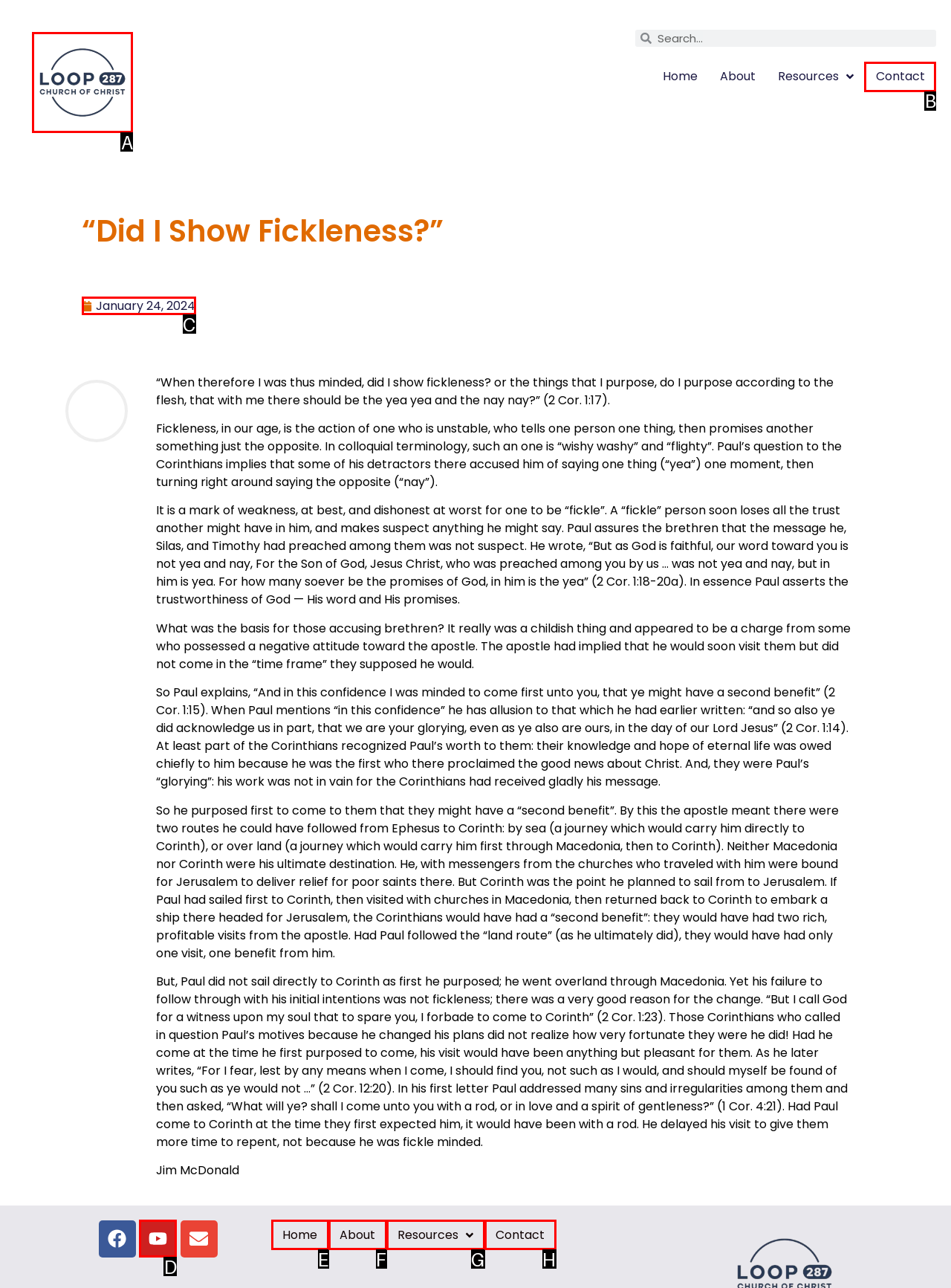Determine the HTML element that aligns with the description: alt="lufkin tx"
Answer by stating the letter of the appropriate option from the available choices.

A